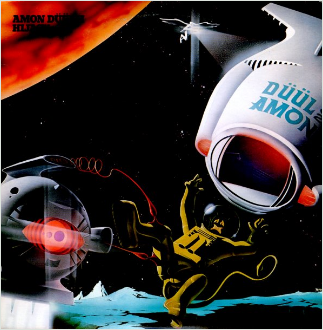What is the dominant color of the planet in the background?
Refer to the image and provide a one-word or short phrase answer.

Orange and red